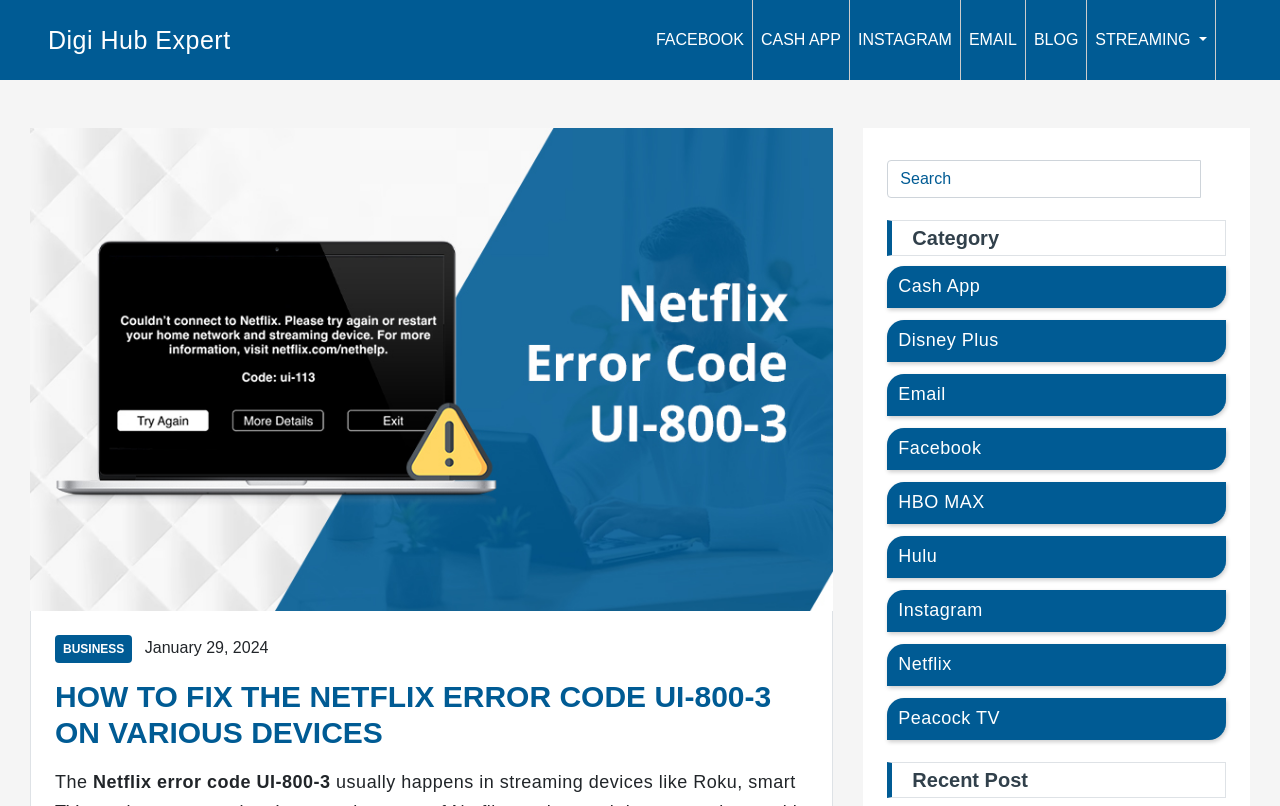Find and provide the bounding box coordinates for the UI element described with: "parent_node: Posted by title="Ava Bethista"".

None